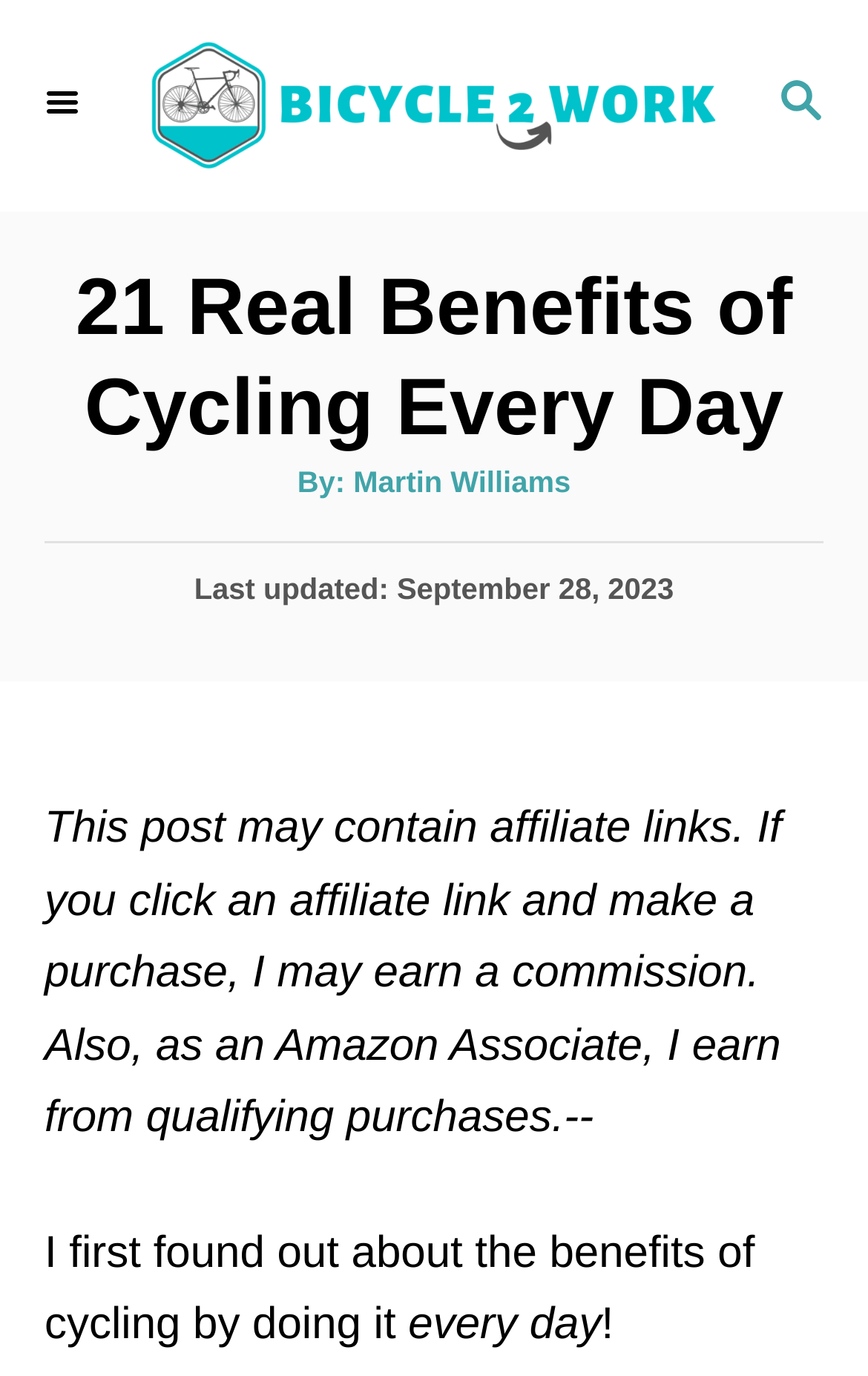Please answer the following question using a single word or phrase: 
How many buttons are at the top of the webpage?

2